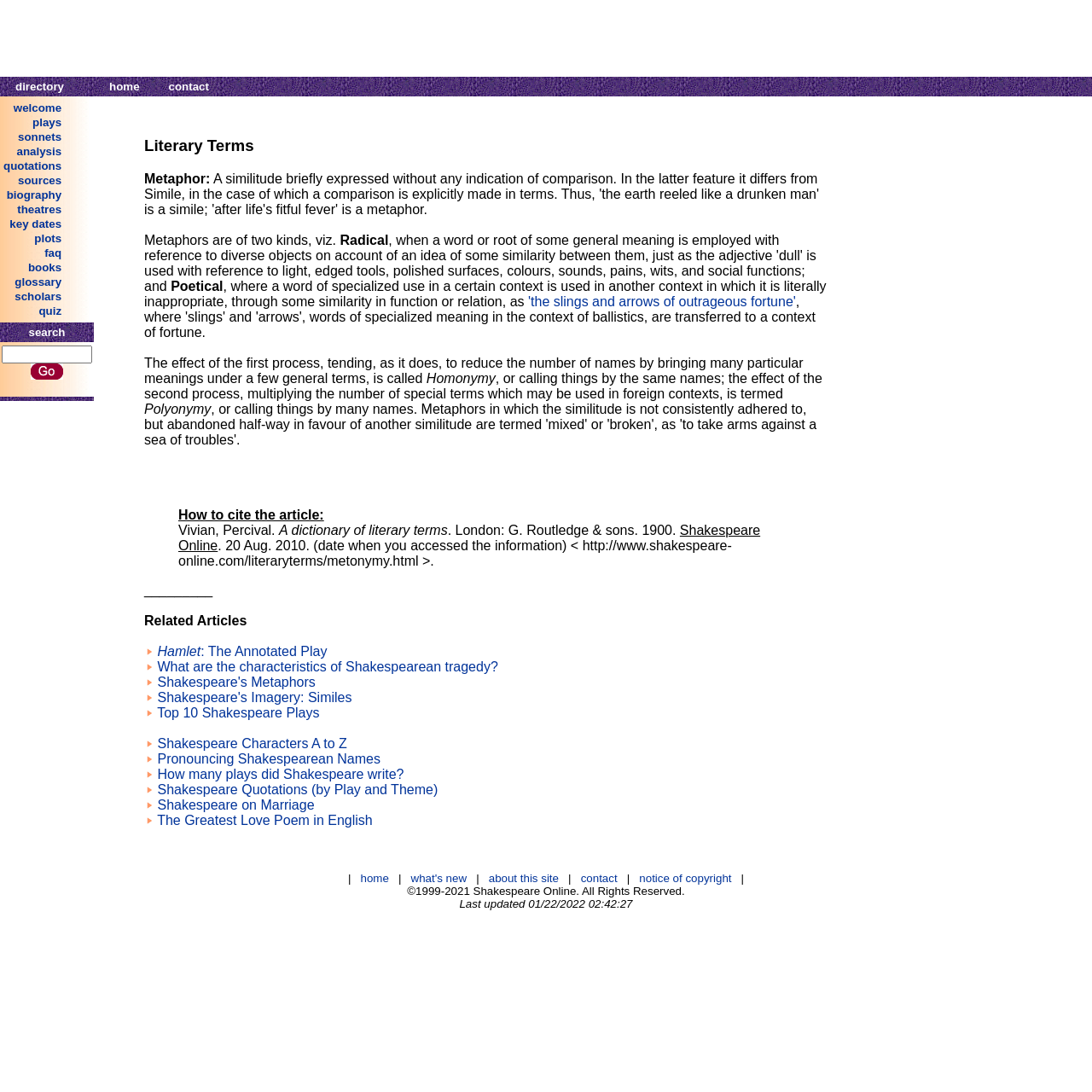Please determine the bounding box coordinates for the element that should be clicked to follow these instructions: "search for a term".

[0.002, 0.316, 0.084, 0.333]